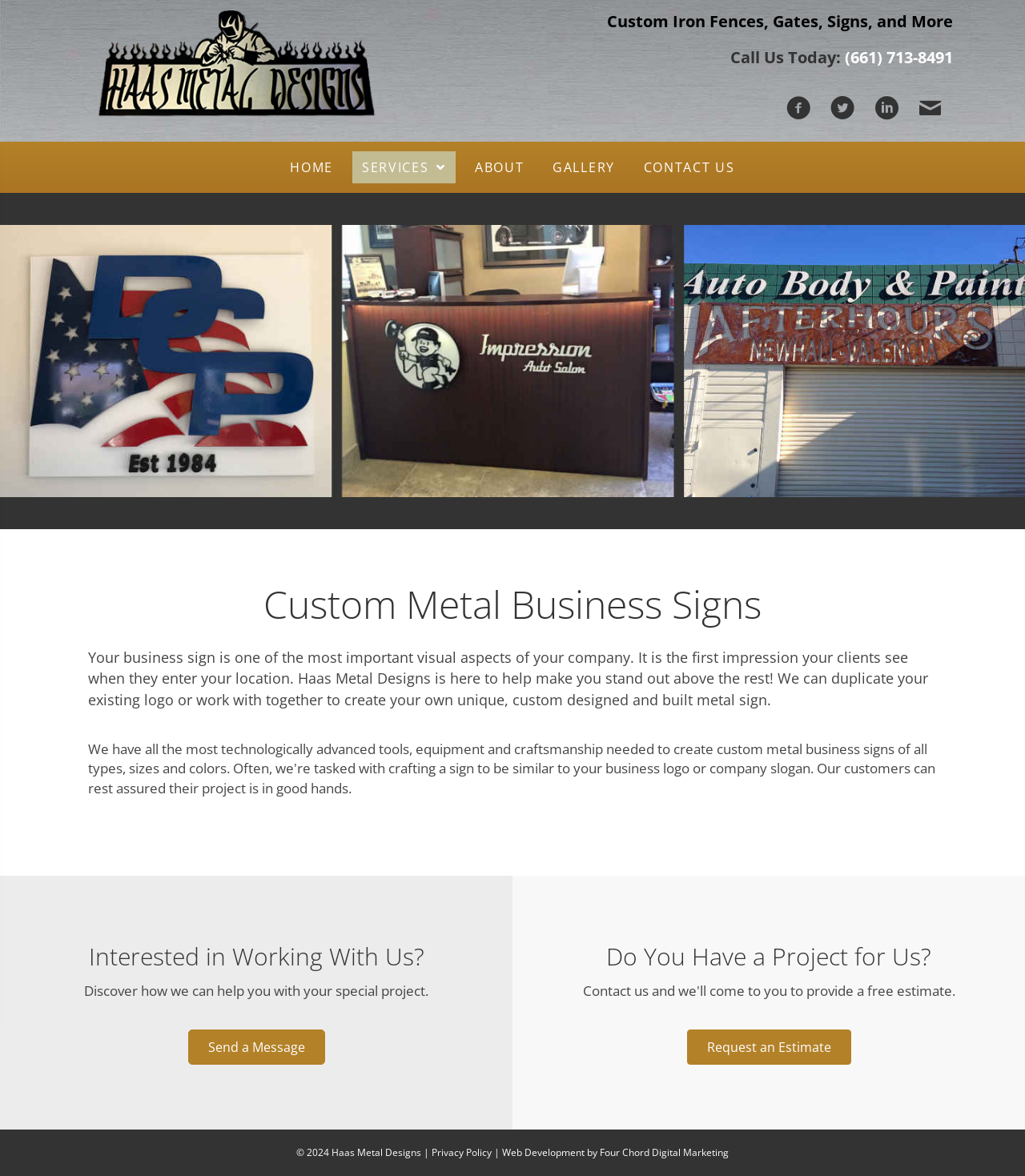Describe the webpage in detail, including text, images, and layout.

The webpage is about Haas Metal Designs, a company that specializes in custom metal business signs. At the top left corner, there is a logo of Haas Metal Designs, accompanied by a link to the company's homepage. Next to the logo, there is a tagline "Custom Iron Fences, Gates, Signs, and More". The company's contact information, including a phone number, is displayed on the top right corner.

The main content of the webpage is divided into sections. The first section features a large image of a custom metal business sign, with a heading that reads "Custom Metal Business Signs". Below the image, there is a paragraph of text that explains the importance of business signs and how Haas Metal Designs can help create unique and custom signs.

The next section is headed "Interested in Working With Us?" and features a brief text that invites visitors to discover how the company can help with their projects. There is a "Send a Message" button below the text.

The third section is headed "Do You Have a Project for Us?" and features another brief text that encourages visitors to request an estimate for their projects. There is a "Request an Estimate" button below the text.

At the bottom of the webpage, there is a footer section that displays the company's copyright information, a link to the privacy policy, and a credit to the web development company.